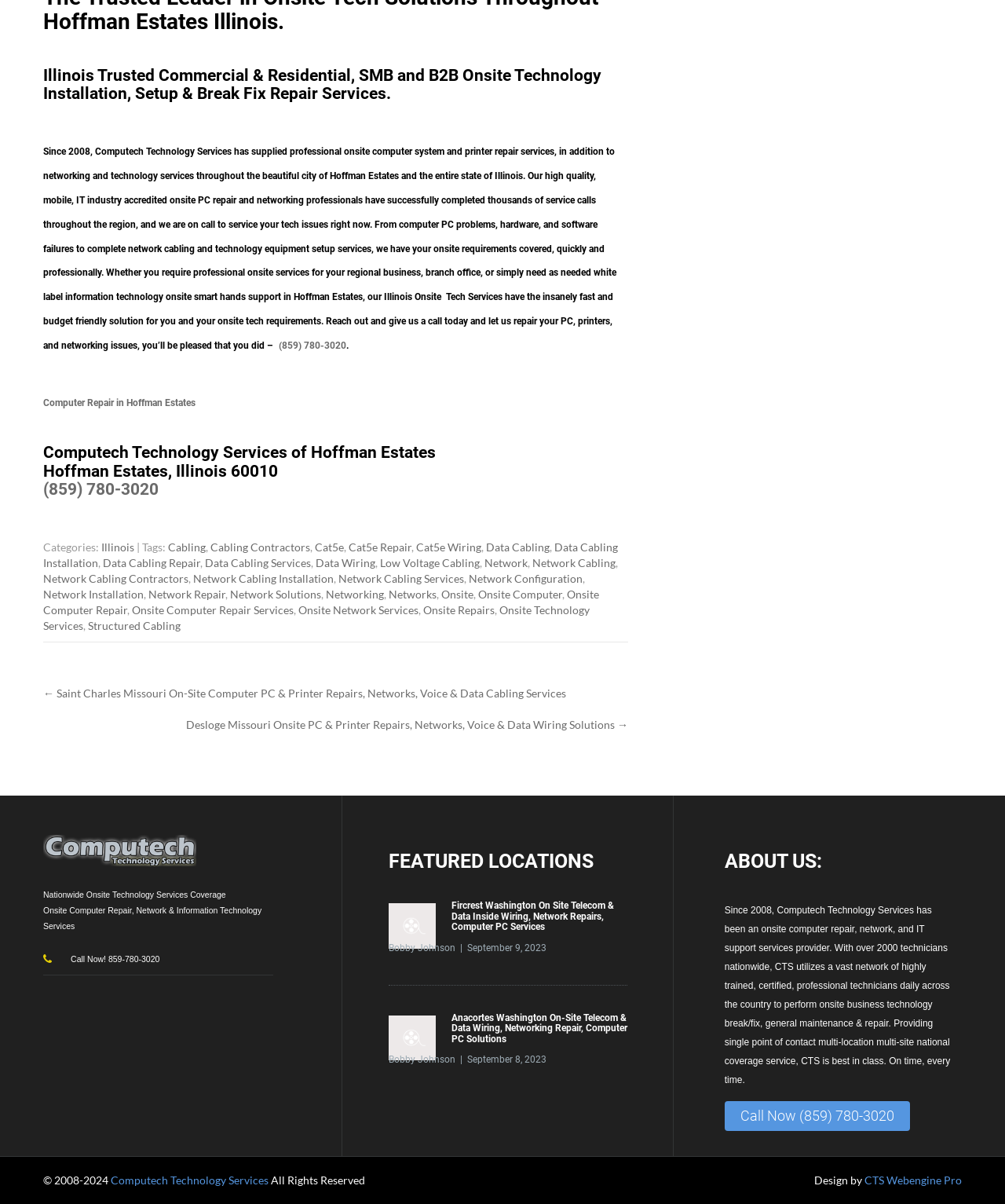Find the bounding box coordinates of the clickable element required to execute the following instruction: "Click on the link to Anacortes Washington On-Site Telecom & Data Wiring, Networking Repair, Computer PC Solutions". Provide the coordinates as four float numbers between 0 and 1, i.e., [left, top, right, bottom].

[0.387, 0.841, 0.624, 0.882]